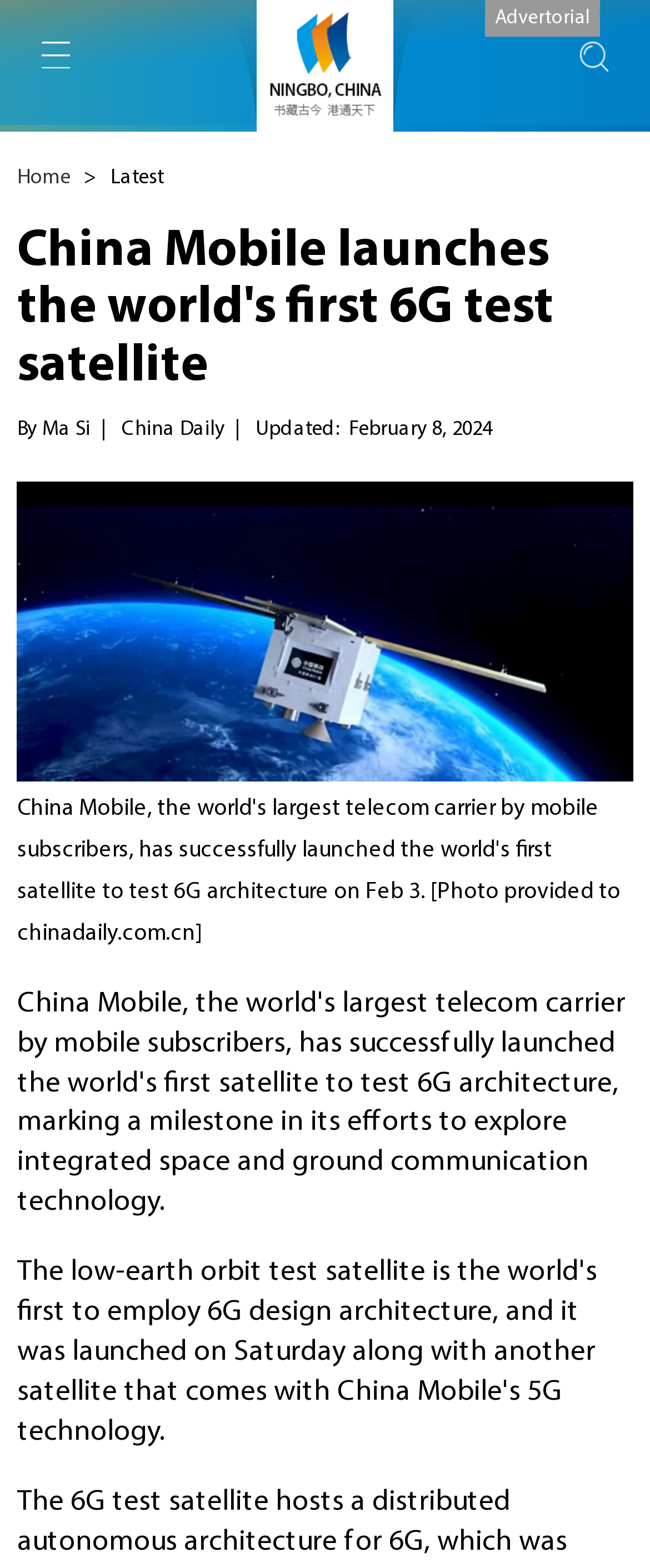Articulate a detailed summary of the webpage's content and design.

The webpage is about China Mobile's achievement in launching the world's first 6G test satellite. At the top-right corner, there is an "Advertorial" label. Below it, there is a heading with a link, followed by a search link at the top-right corner. On the top-left side, there are navigation links, including "Home" and "Latest", separated by a ">" symbol.

The main content of the webpage is a news article with a heading that reads "China Mobile launches the world's first 6G test satellite". The article is attributed to "Ma Si" from "China Daily" and was updated on February 8, 2024. Below the article's metadata, there is a large image that takes up most of the page's width, likely an illustration or a photo related to the 6G test satellite.

Overall, the webpage has a simple layout with a clear focus on the news article and its accompanying image.